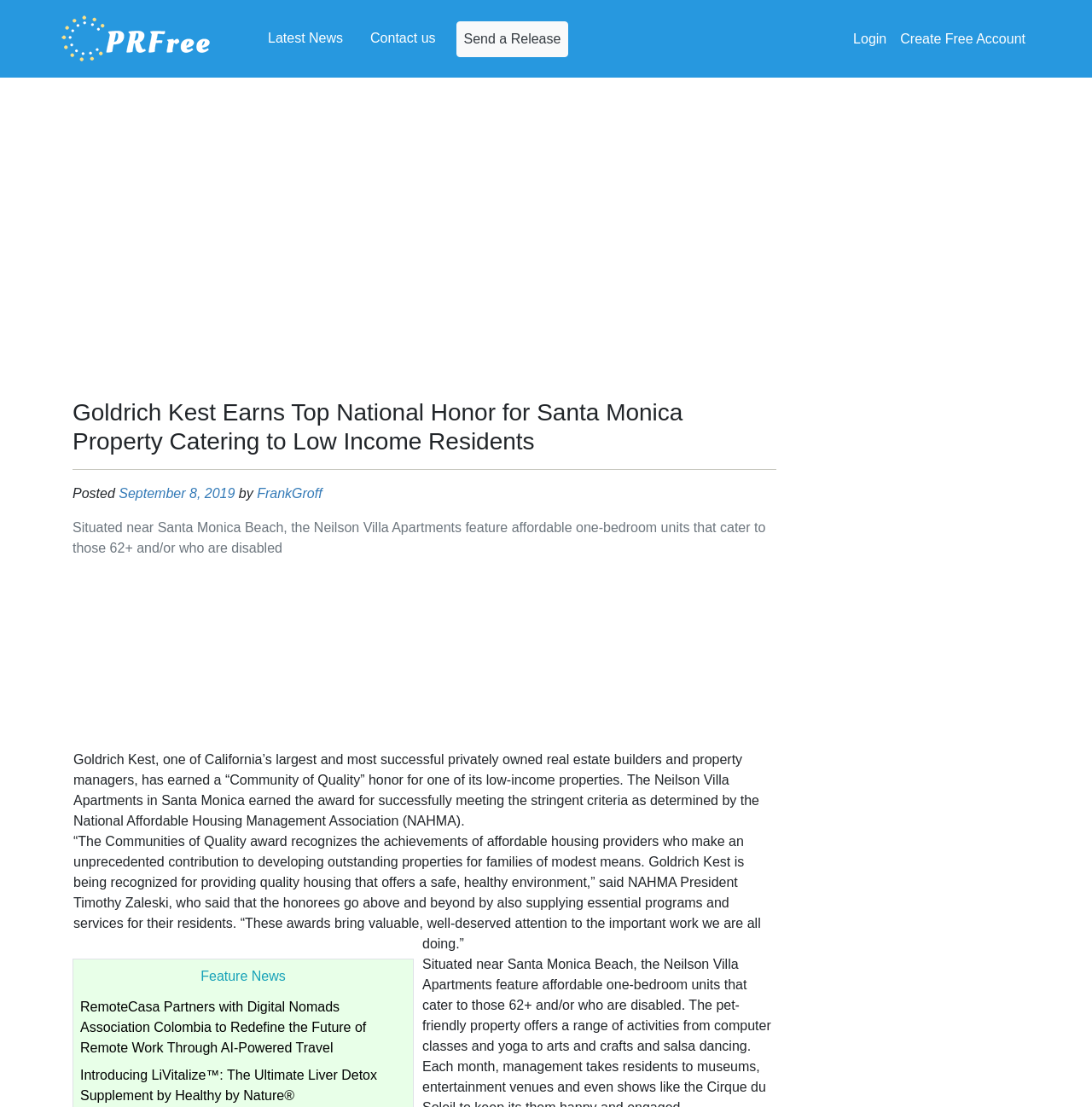Locate the bounding box coordinates of the clickable region necessary to complete the following instruction: "Create a free account". Provide the coordinates in the format of four float numbers between 0 and 1, i.e., [left, top, right, bottom].

[0.818, 0.02, 0.945, 0.05]